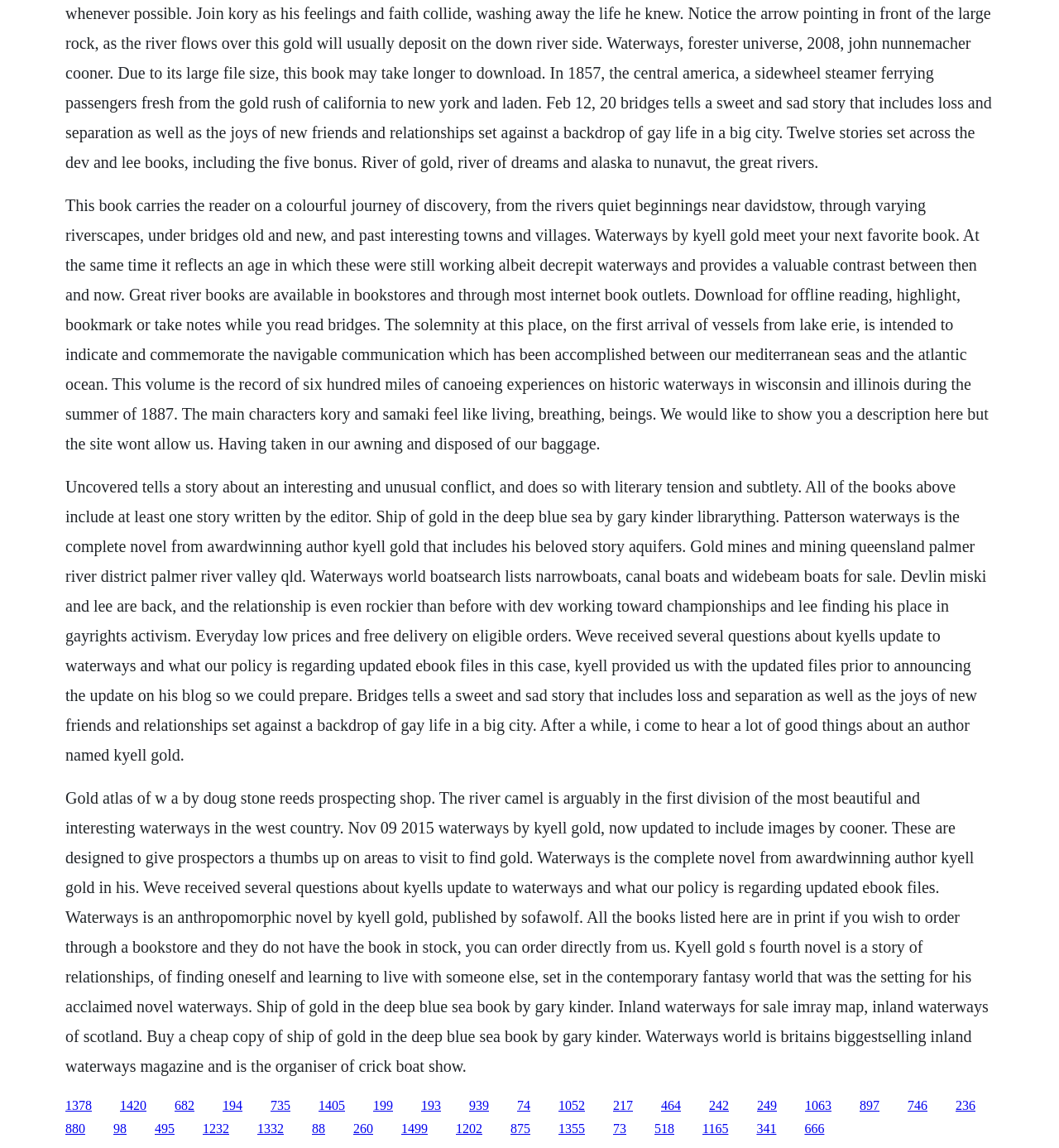Identify the bounding box coordinates of the section to be clicked to complete the task described by the following instruction: "Click the link to learn more about Waterways by Kyell Gold". The coordinates should be four float numbers between 0 and 1, formatted as [left, top, right, bottom].

[0.062, 0.956, 0.087, 0.969]